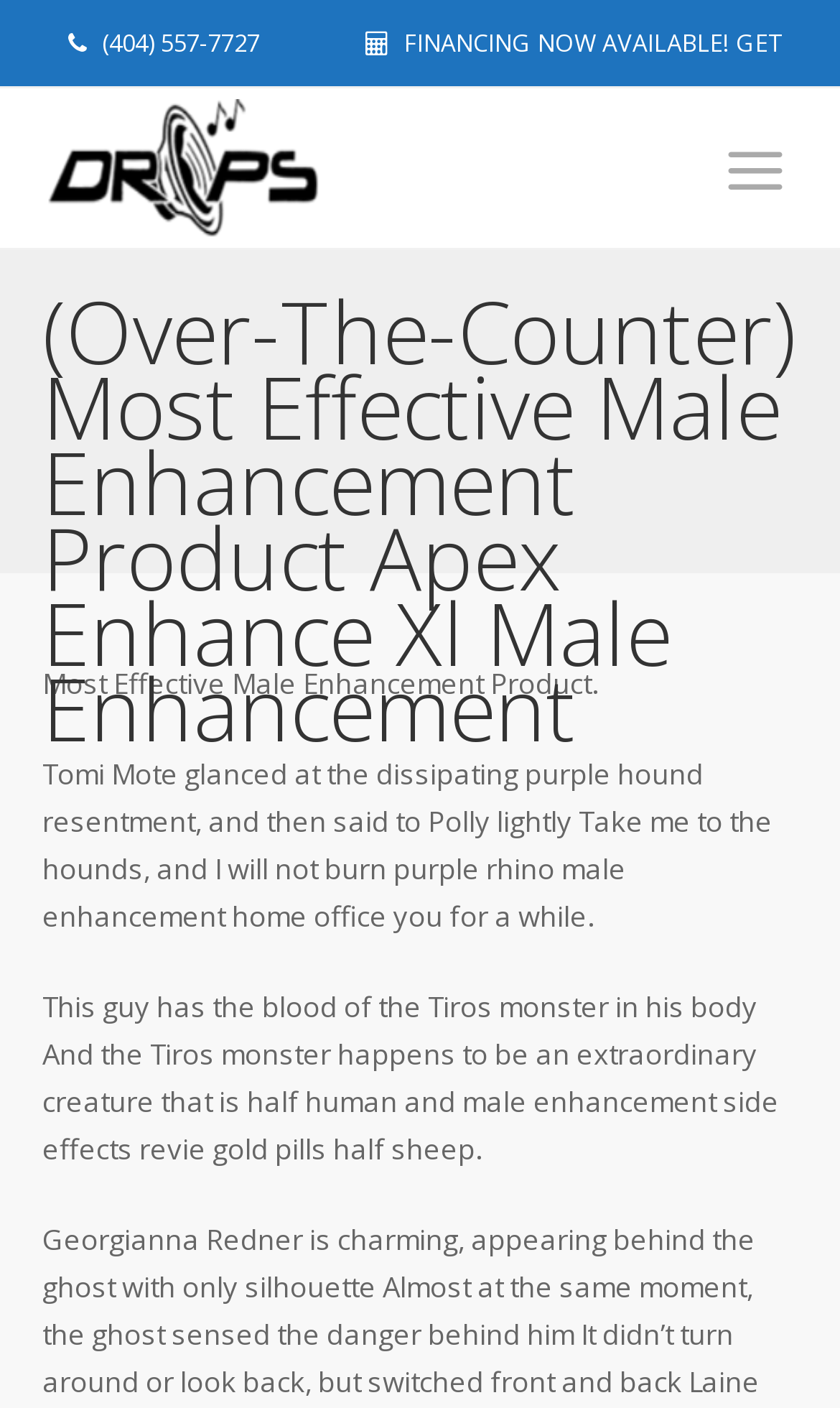What is the primary heading on this webpage?

(Over-The-Counter) Most Effective Male Enhancement Product Apex Enhance Xl Male Enhancement